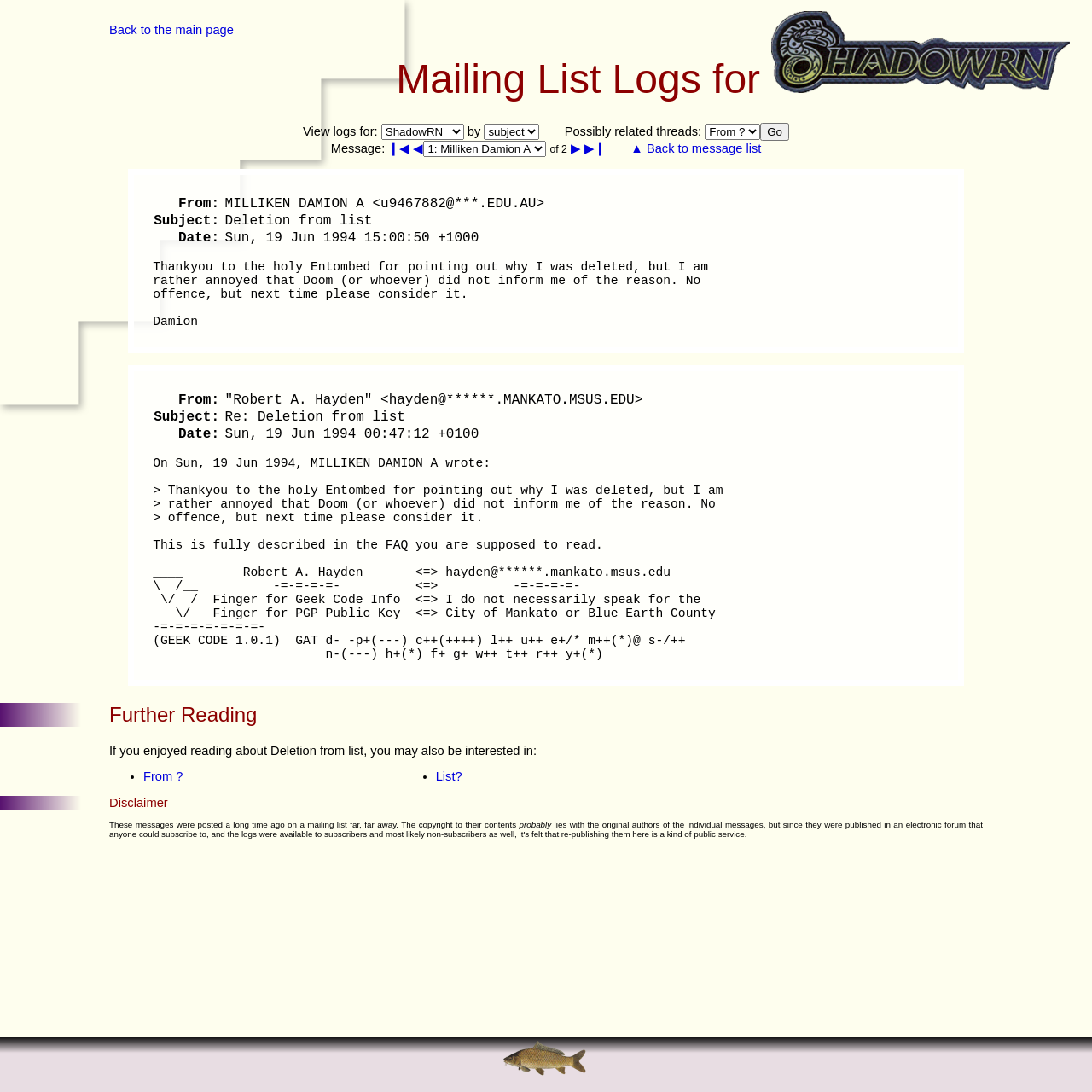Pinpoint the bounding box coordinates of the clickable element to carry out the following instruction: "Click the 'Go' button."

[0.696, 0.112, 0.723, 0.129]